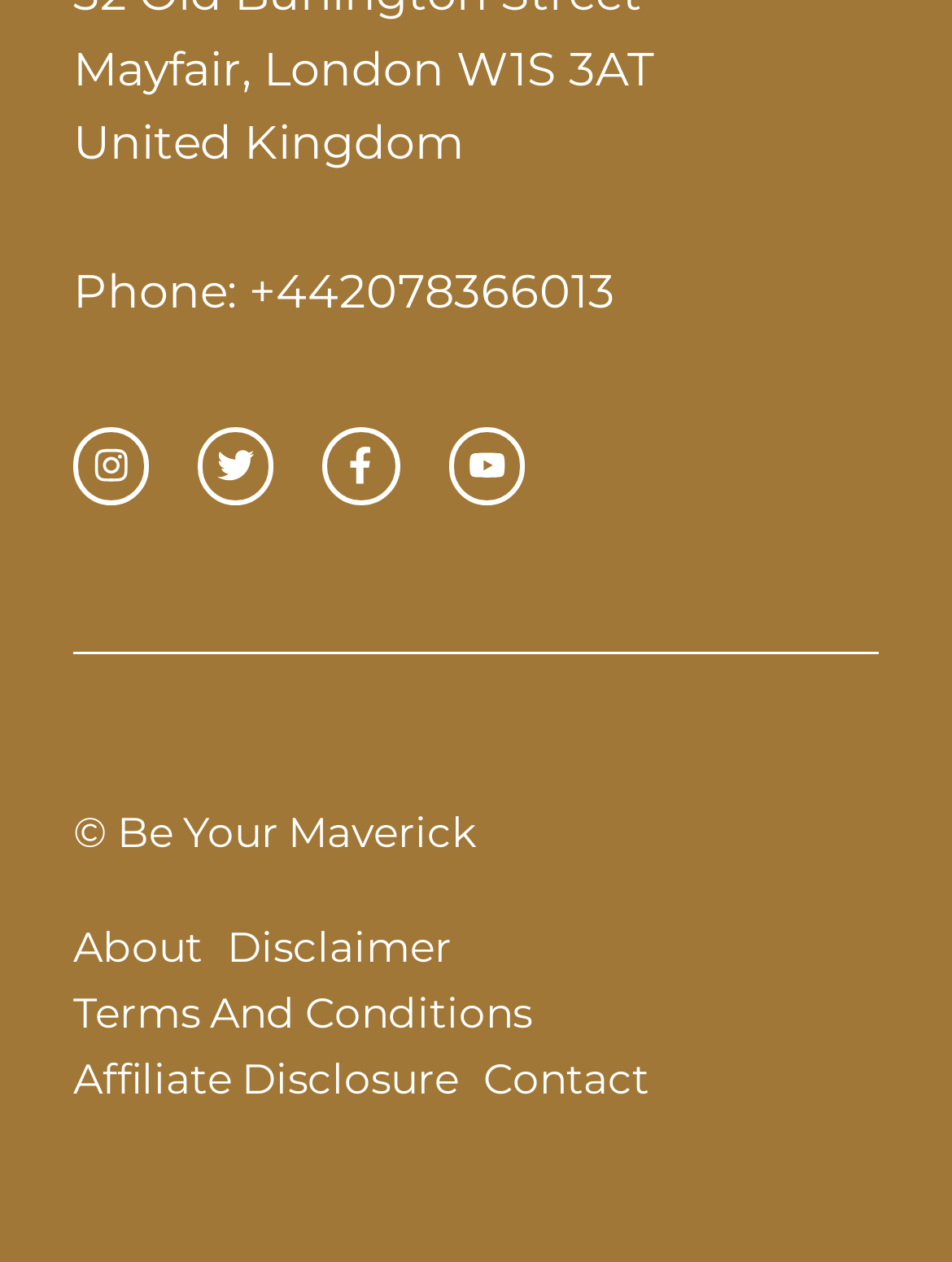How many social media links are there?
Answer the question with a thorough and detailed explanation.

I counted the number of link elements with descriptions 'instagram link', 'twitter link', 'facebook link', and another 'facebook link', which indicates that there are 4 social media links on the webpage.